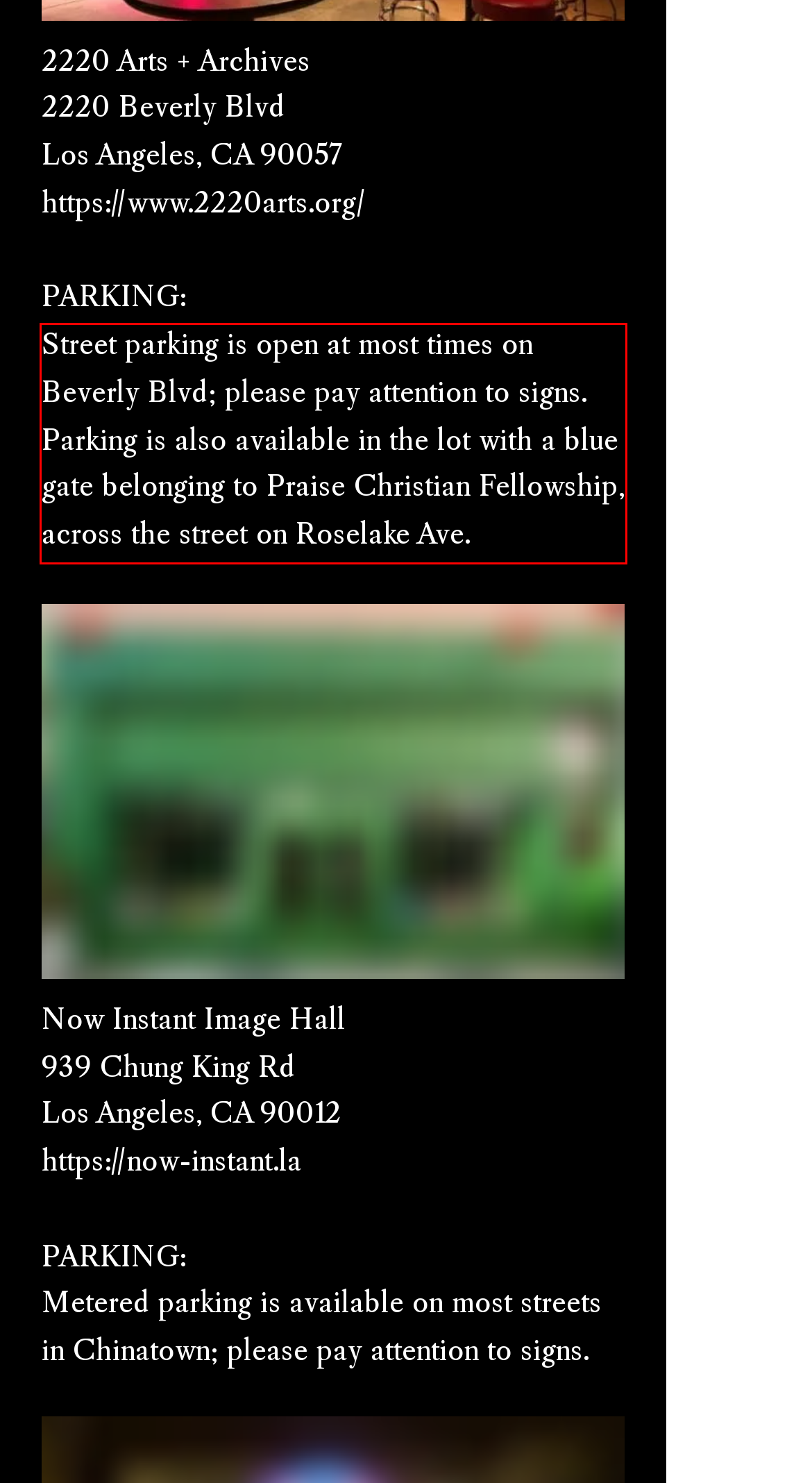Analyze the red bounding box in the provided webpage screenshot and generate the text content contained within.

Street parking is open at most times on Beverly Blvd; please pay attention to signs. Parking is also available in the lot with a blue gate belonging to Praise Christian Fellowship, across the street on Roselake Ave.